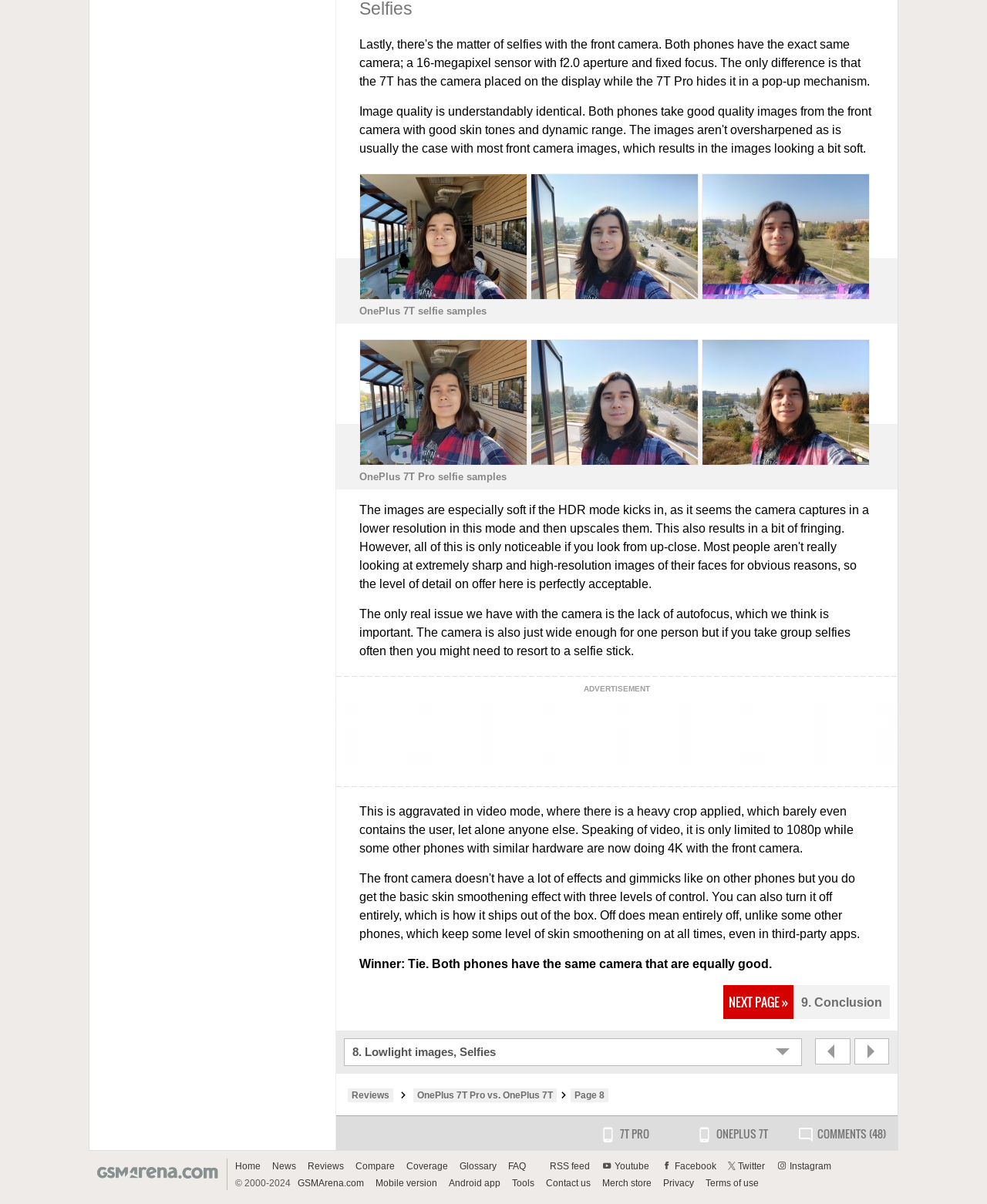What is the verdict on the camera comparison between OnePlus 7T and OnePlus 7T Pro?
Using the image provided, answer with just one word or phrase.

Tie